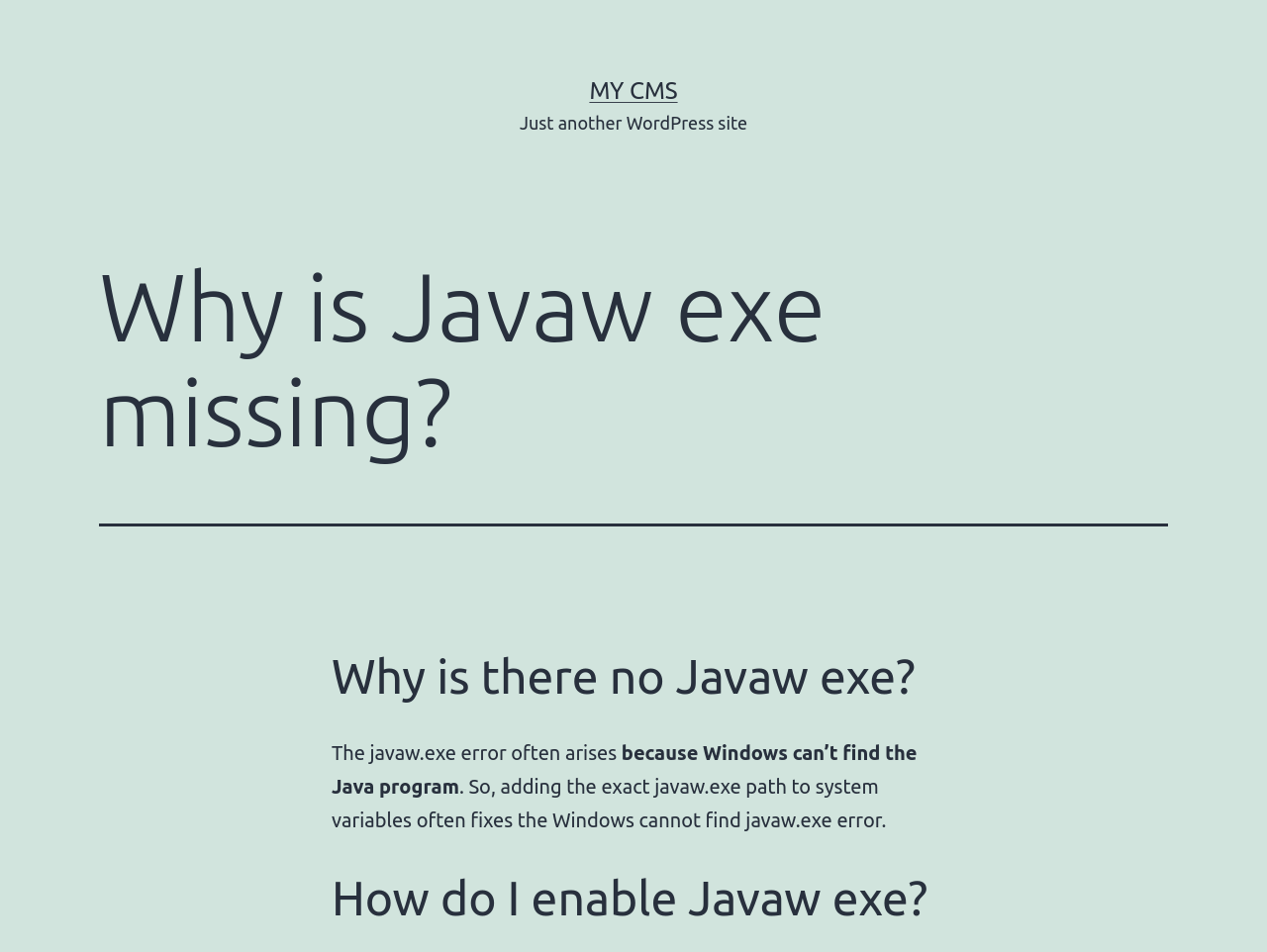What is the error that often arises in Windows?
Using the image, provide a detailed and thorough answer to the question.

According to the webpage, the javaw.exe error often arises because Windows can’t find the Java program. This is mentioned in the paragraph that starts with 'The javaw.exe error often arises...'.